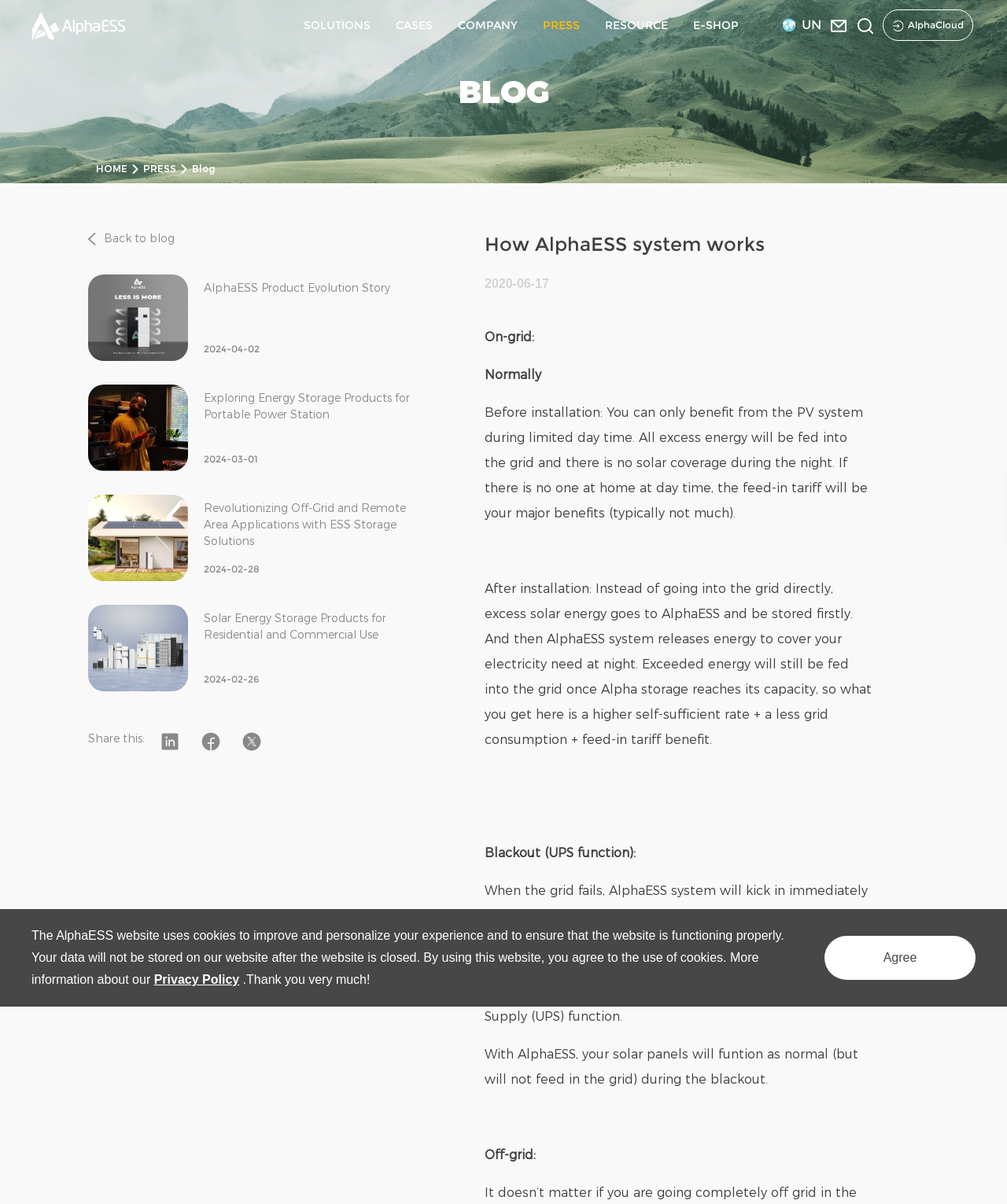Given the element description Back to blog, predict the bounding box coordinates for the UI element in the webpage screenshot. The format should be (top-left x, top-left y, bottom-right x, bottom-right y), and the values should be between 0 and 1.

[0.088, 0.192, 0.419, 0.205]